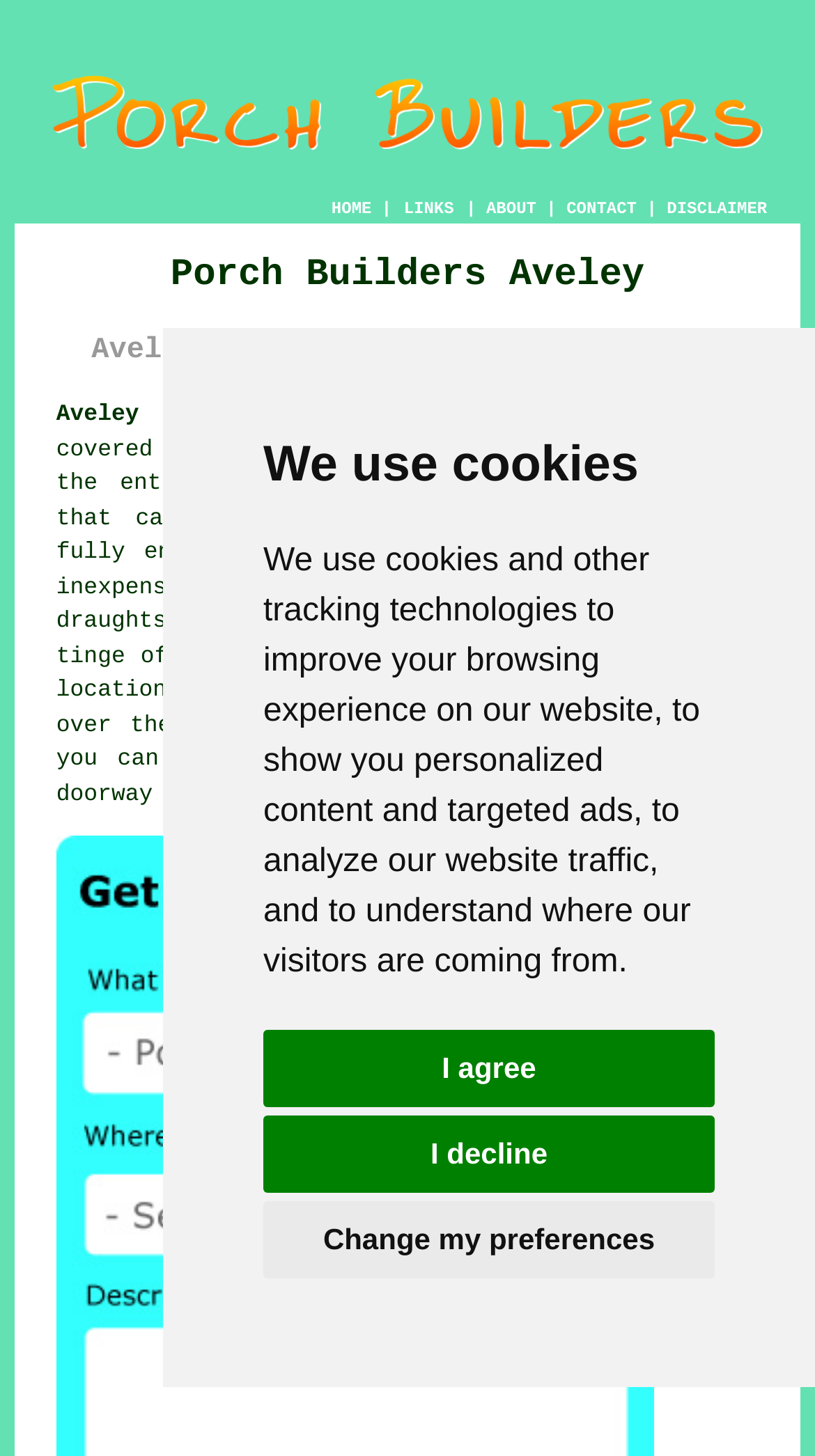How many main navigation links are there?
Use the information from the image to give a detailed answer to the question.

There are 4 main navigation links, namely 'HOME', 'ABOUT', 'CONTACT', and 'DISCLAIMER', as indicated by the links with these text contents.